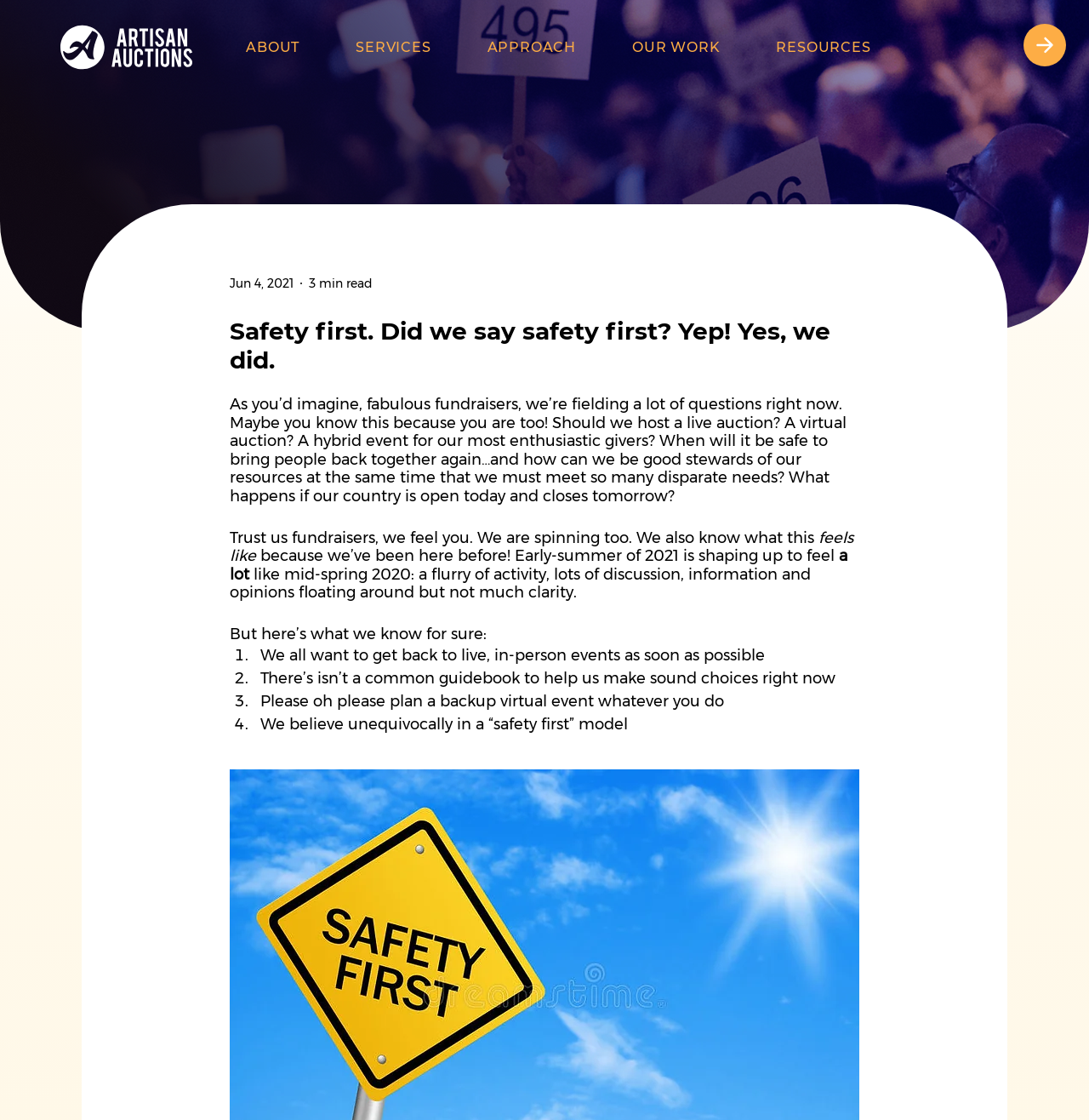Identify the bounding box for the UI element described as: "OUR WORK". The coordinates should be four float numbers between 0 and 1, i.e., [left, top, right, bottom].

[0.555, 0.027, 0.687, 0.057]